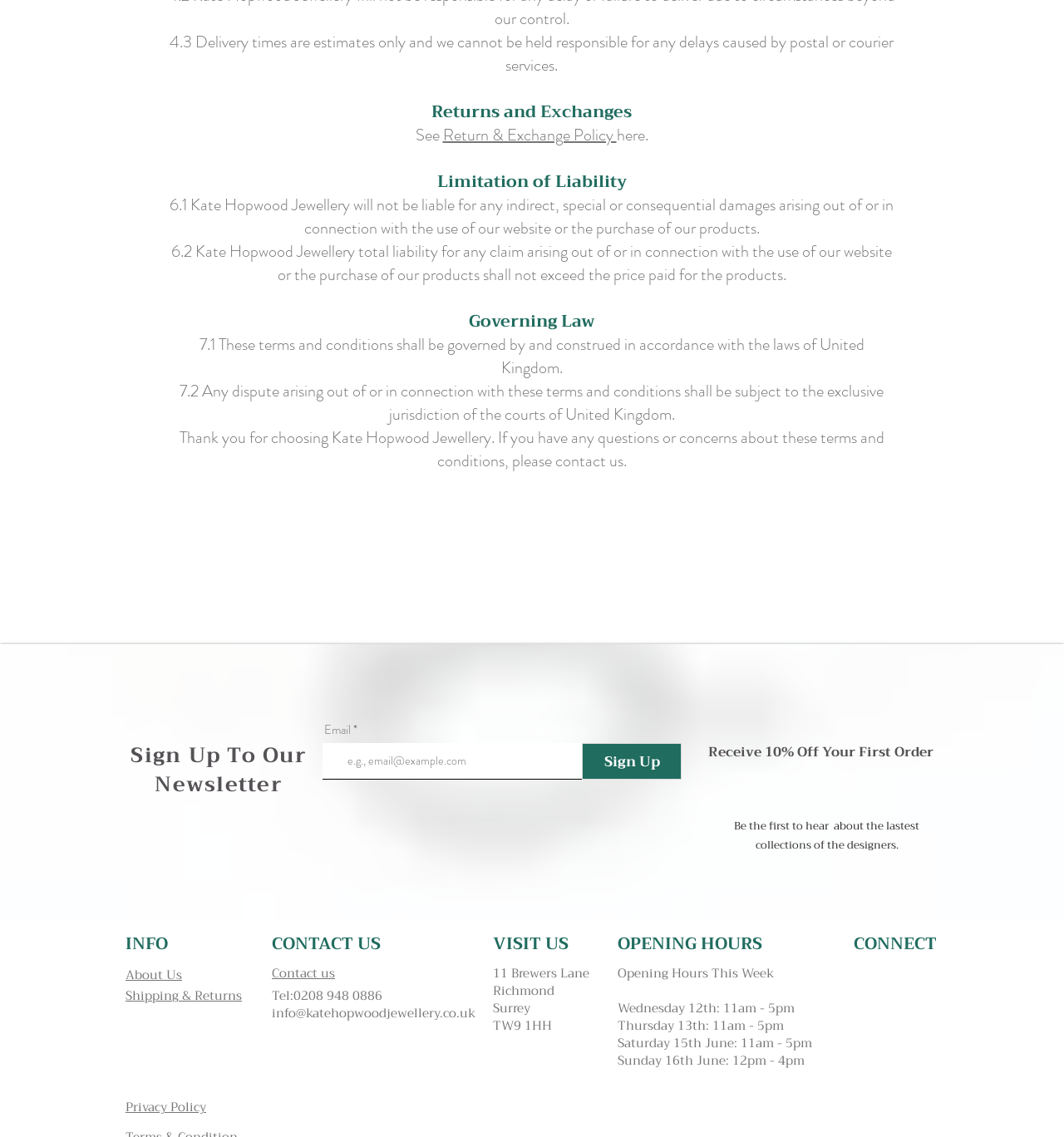Bounding box coordinates should be provided in the format (top-left x, top-left y, bottom-right x, bottom-right y) with all values between 0 and 1. Identify the bounding box for this UI element: Shipping & Returns

[0.118, 0.866, 0.227, 0.885]